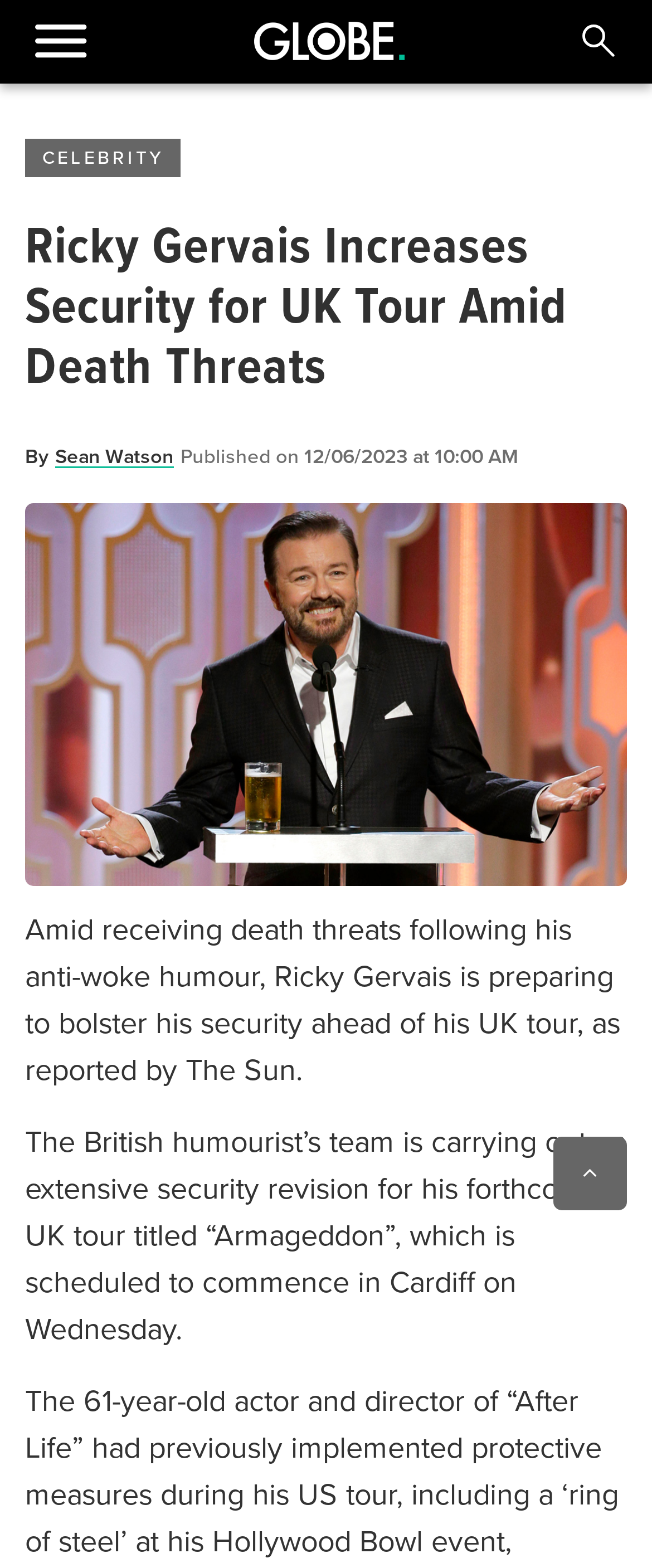What is the name of the news outlet that reported on Ricky Gervais' death threats?
Answer the question with as much detail as you can, using the image as a reference.

I found the name of the news outlet by reading the article text, which mentions that Ricky Gervais is preparing to bolster his security ahead of his UK tour, as reported by The Sun.